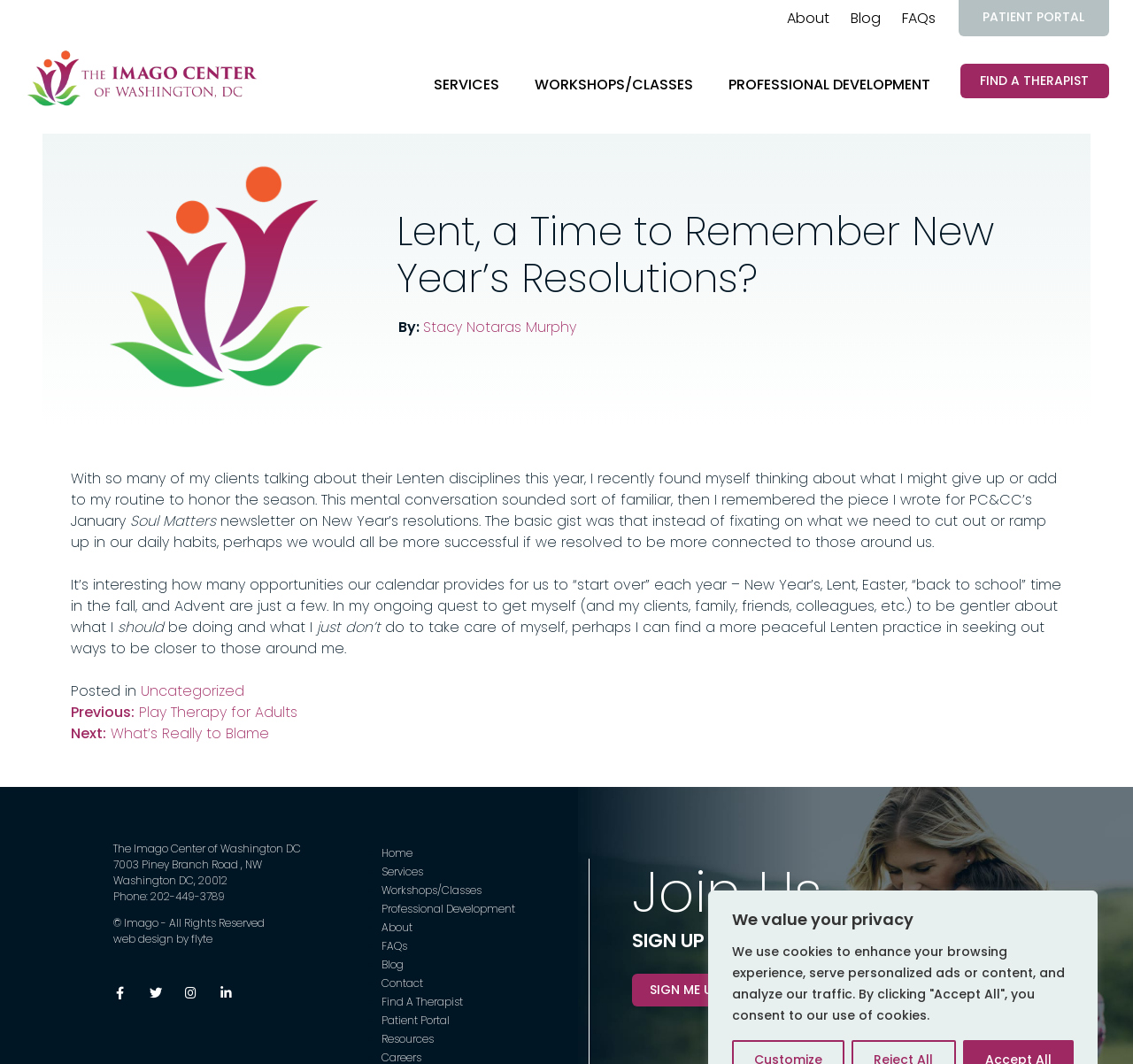Pinpoint the bounding box coordinates of the clickable area needed to execute the instruction: "Click on the 'MENTORS' link". The coordinates should be specified as four float numbers between 0 and 1, i.e., [left, top, right, bottom].

None